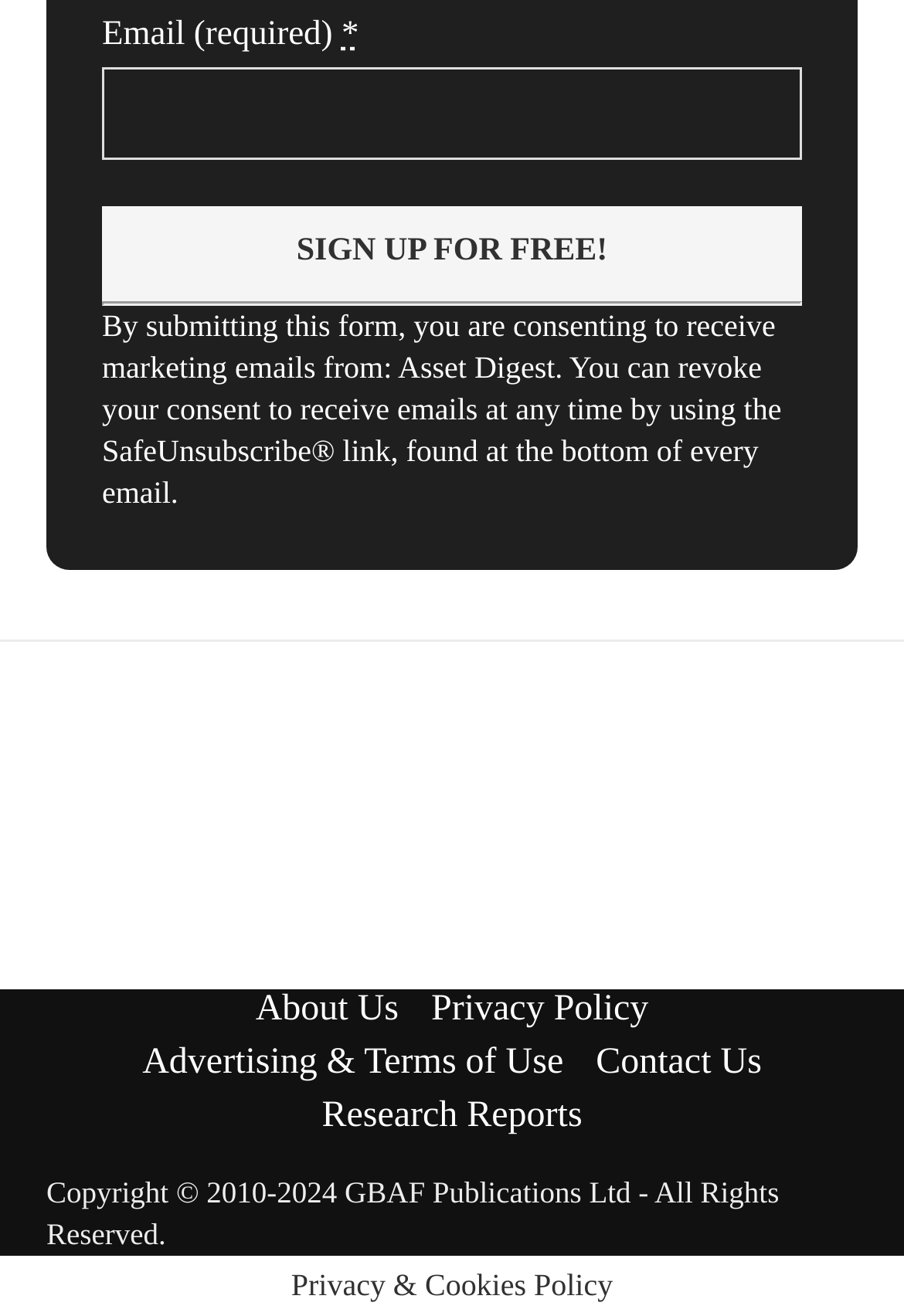Highlight the bounding box coordinates of the element that should be clicked to carry out the following instruction: "Enter email address". The coordinates must be given as four float numbers ranging from 0 to 1, i.e., [left, top, right, bottom].

[0.113, 0.052, 0.887, 0.122]